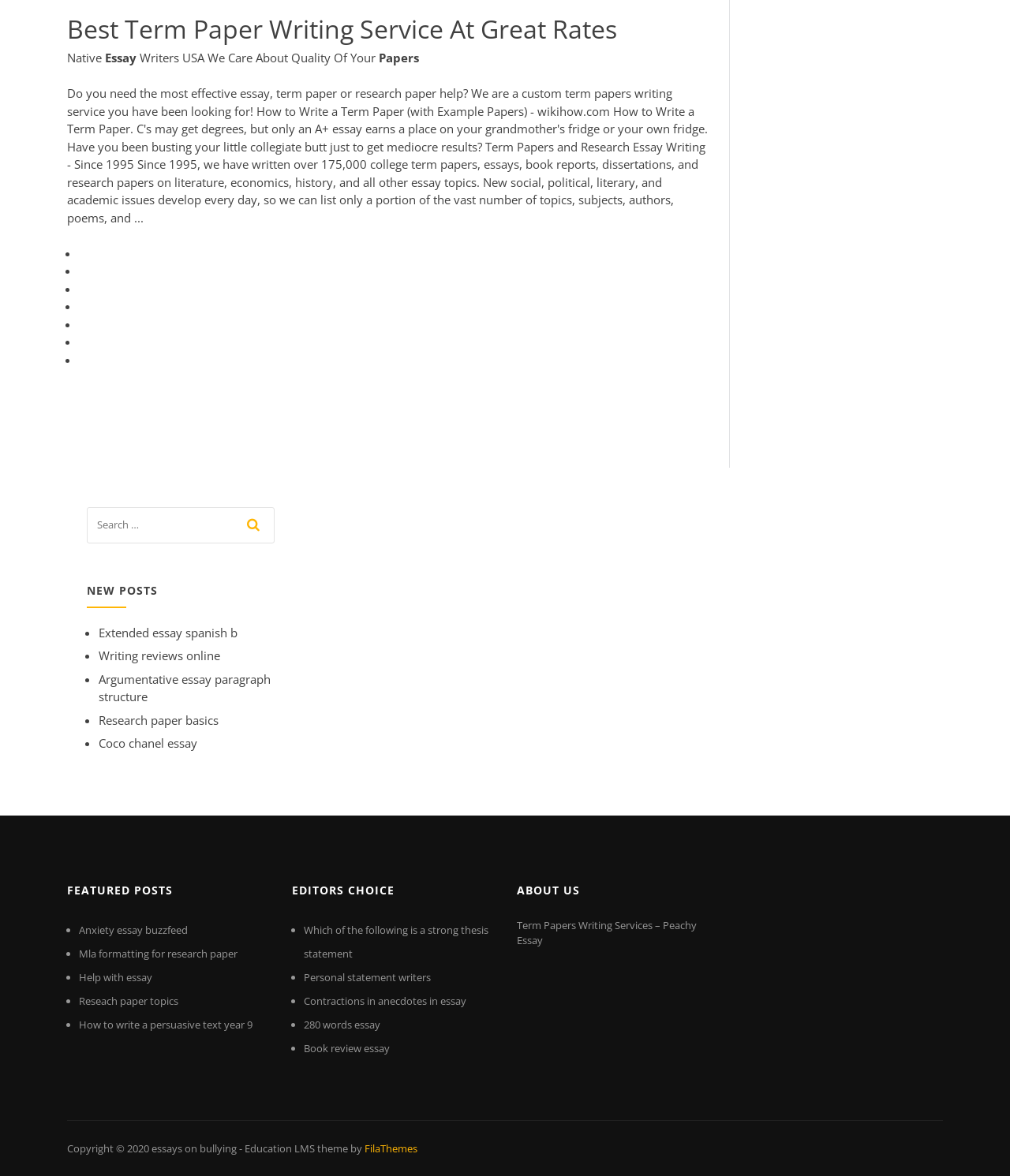Identify the bounding box for the element characterized by the following description: "Daybreak Game Company, LLC".

None